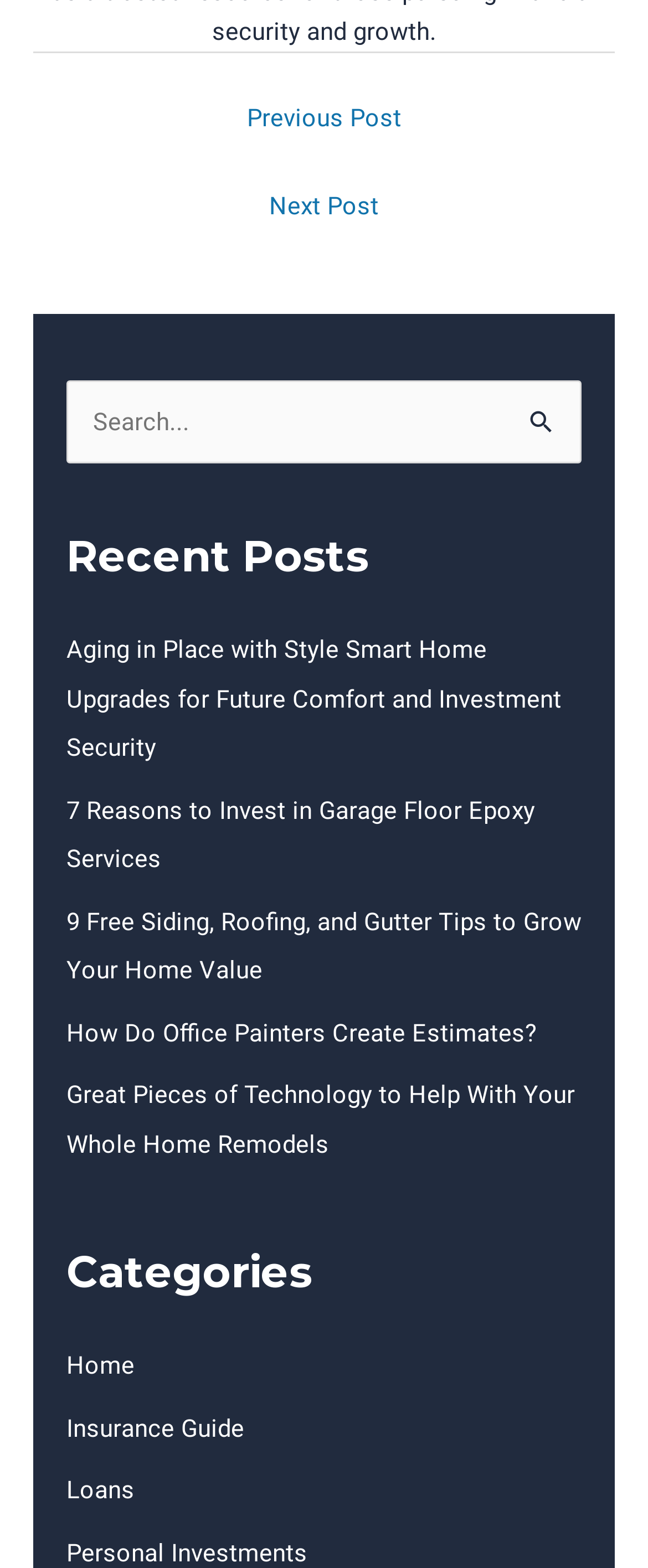Locate the bounding box coordinates of the clickable region to complete the following instruction: "Search for something."

[0.103, 0.242, 0.897, 0.295]